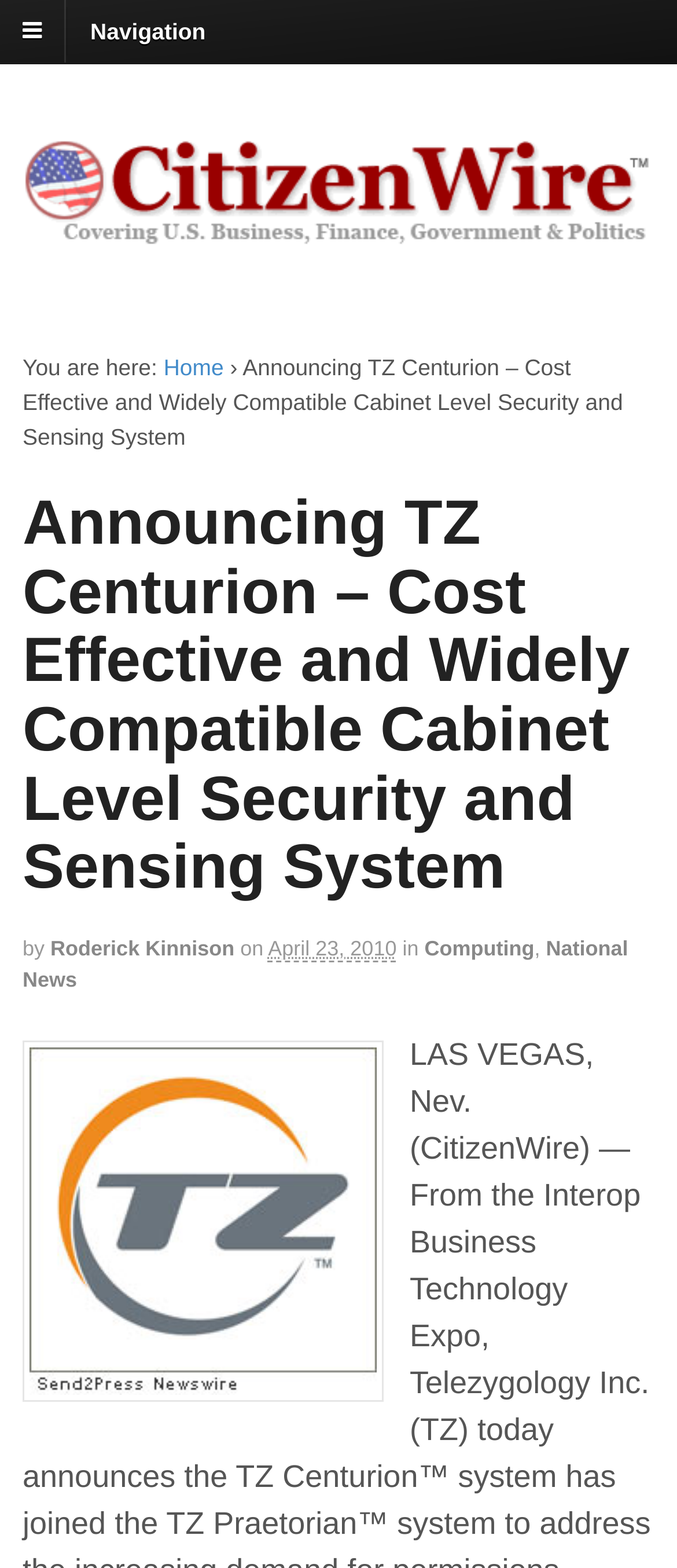Give an in-depth explanation of the webpage layout and content.

The webpage appears to be a news article or press release. At the top, there is a navigation section with a heading "Navigation" and a link to "Navigation". Below this, there is a logo or image of "CitizenWire" with a link to the same. 

To the right of the logo, there is a breadcrumb trail indicating the current page's location, starting with "You are here:" followed by a link to "Home" and then a separator "›". The title of the article "Announcing TZ Centurion – Cost Effective and Widely Compatible Cabinet Level Security and Sensing System" is displayed prominently below the navigation section.

The article's author, "Roderick Kinnison", is credited below the title, along with the date of publication, "April 23, 2010". There are also links to categories "Computing" and "National News" below the author's name. 

An image related to the "Interop Business Technology Expo" is placed at the bottom of the page. Overall, the webpage has a simple and organized structure, with clear headings and concise text.